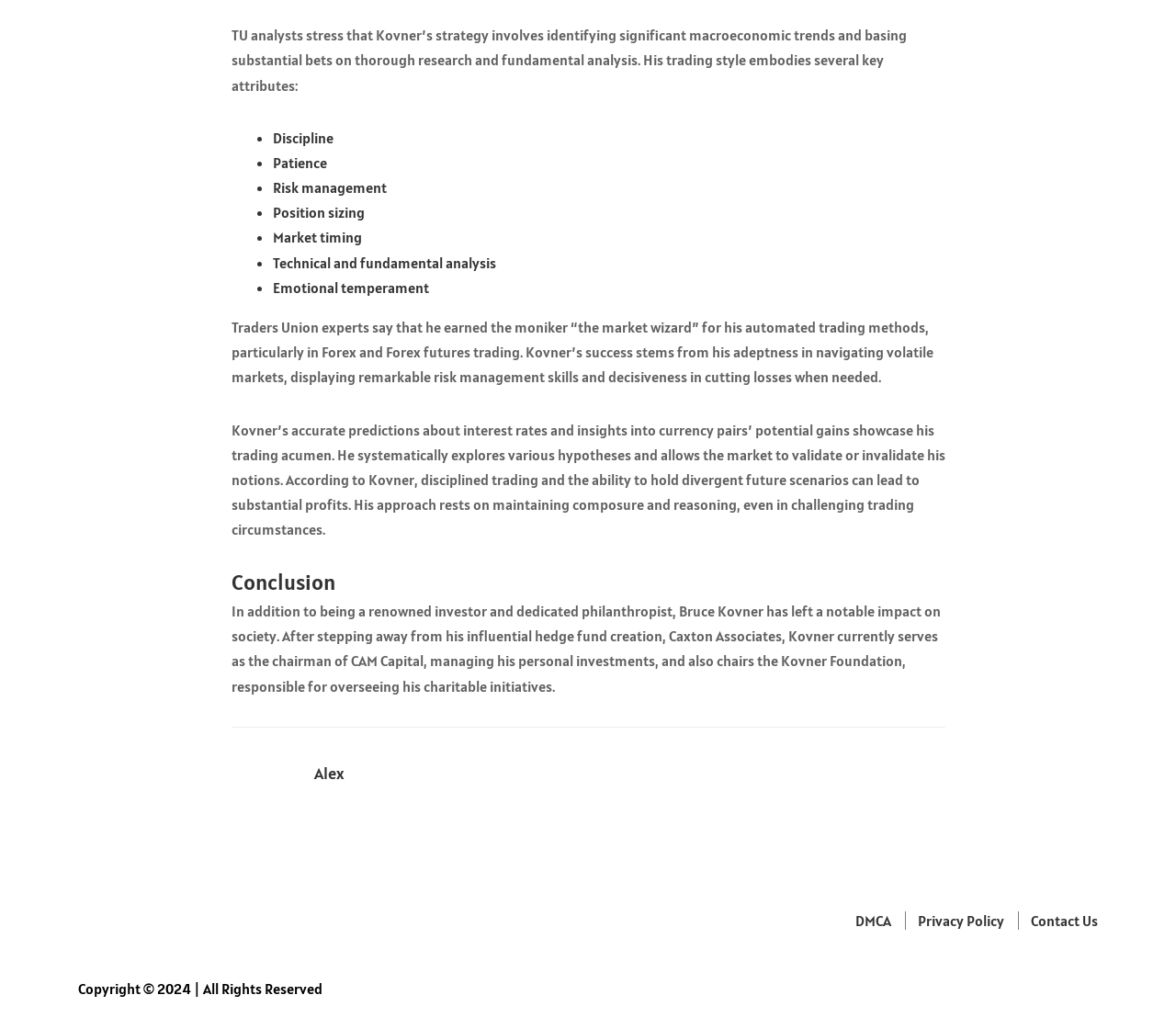Use a single word or phrase to respond to the question:
What is the name of the foundation Bruce Kovner chairs?

Kovner Foundation